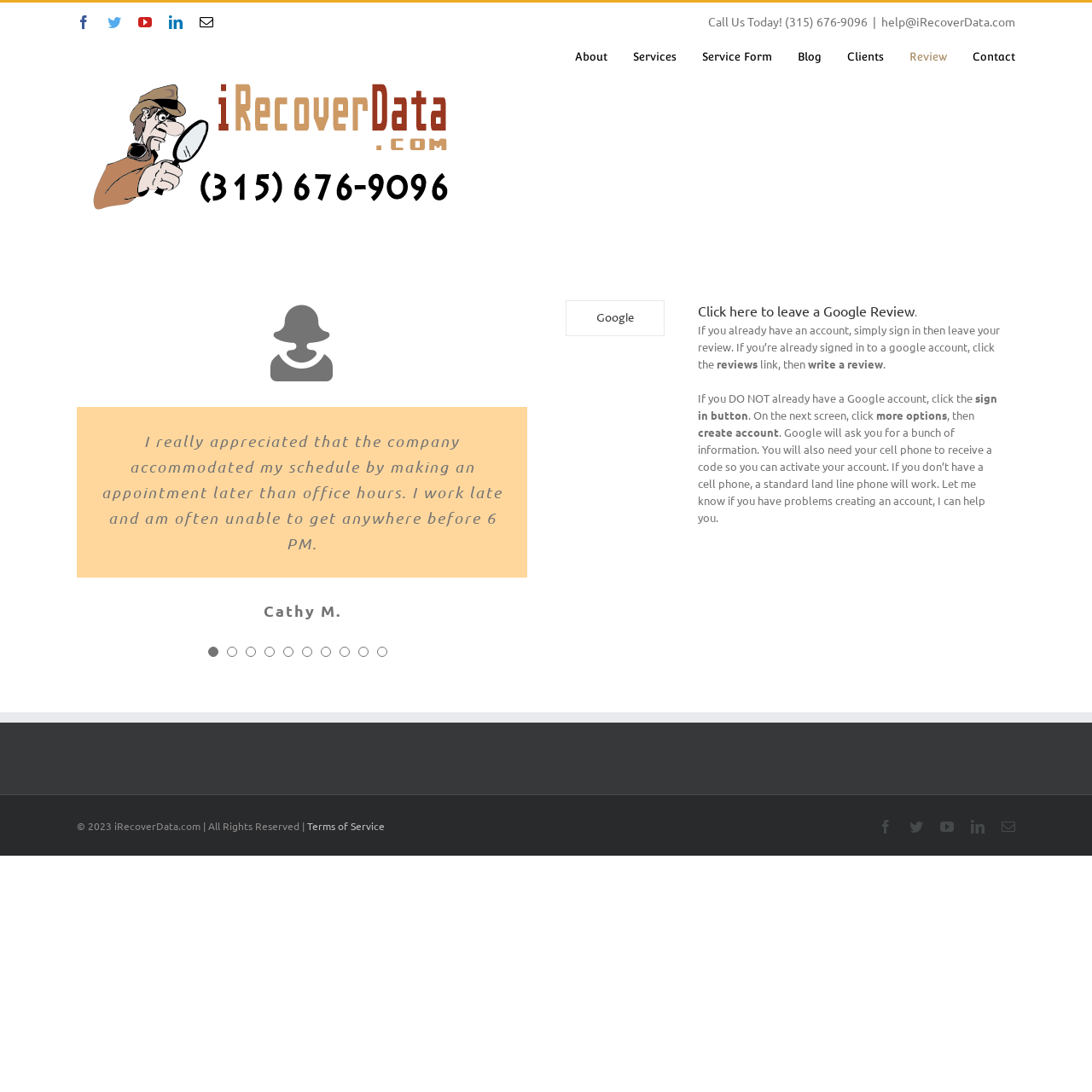Look at the image and give a detailed response to the following question: What is the purpose of the 'Testimonial Pagination' links?

The 'Testimonial Pagination' links are used to navigate through the testimonials on the webpage, allowing users to view more or fewer testimonials at a time.